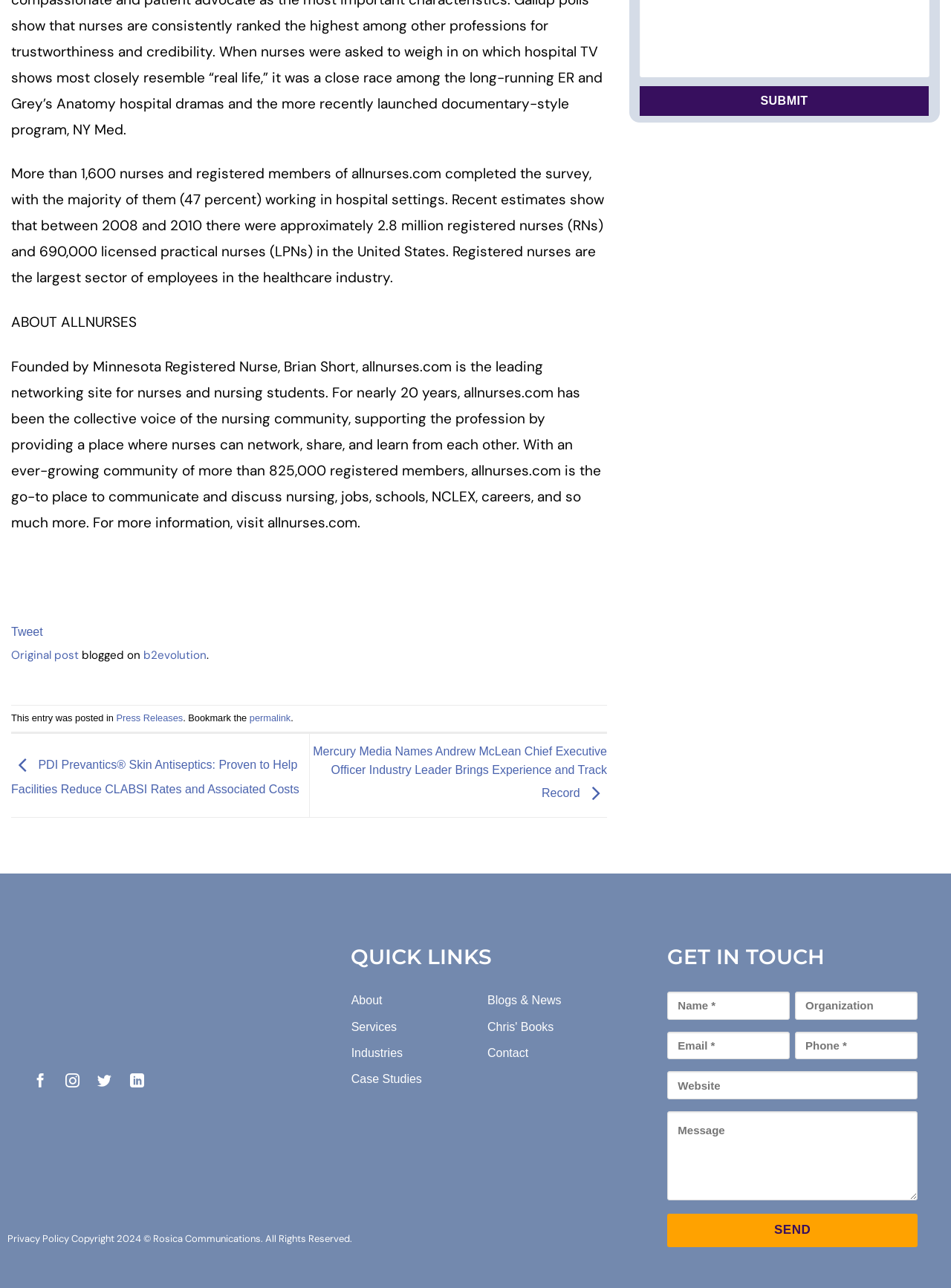What is the name of the founder of allnurses.com?
Please use the image to deliver a detailed and complete answer.

The answer can be found in the paragraph that starts with 'Founded by Minnesota Registered Nurse, Brian Short, allnurses.com...' which indicates that Brian Short is the founder of allnurses.com.